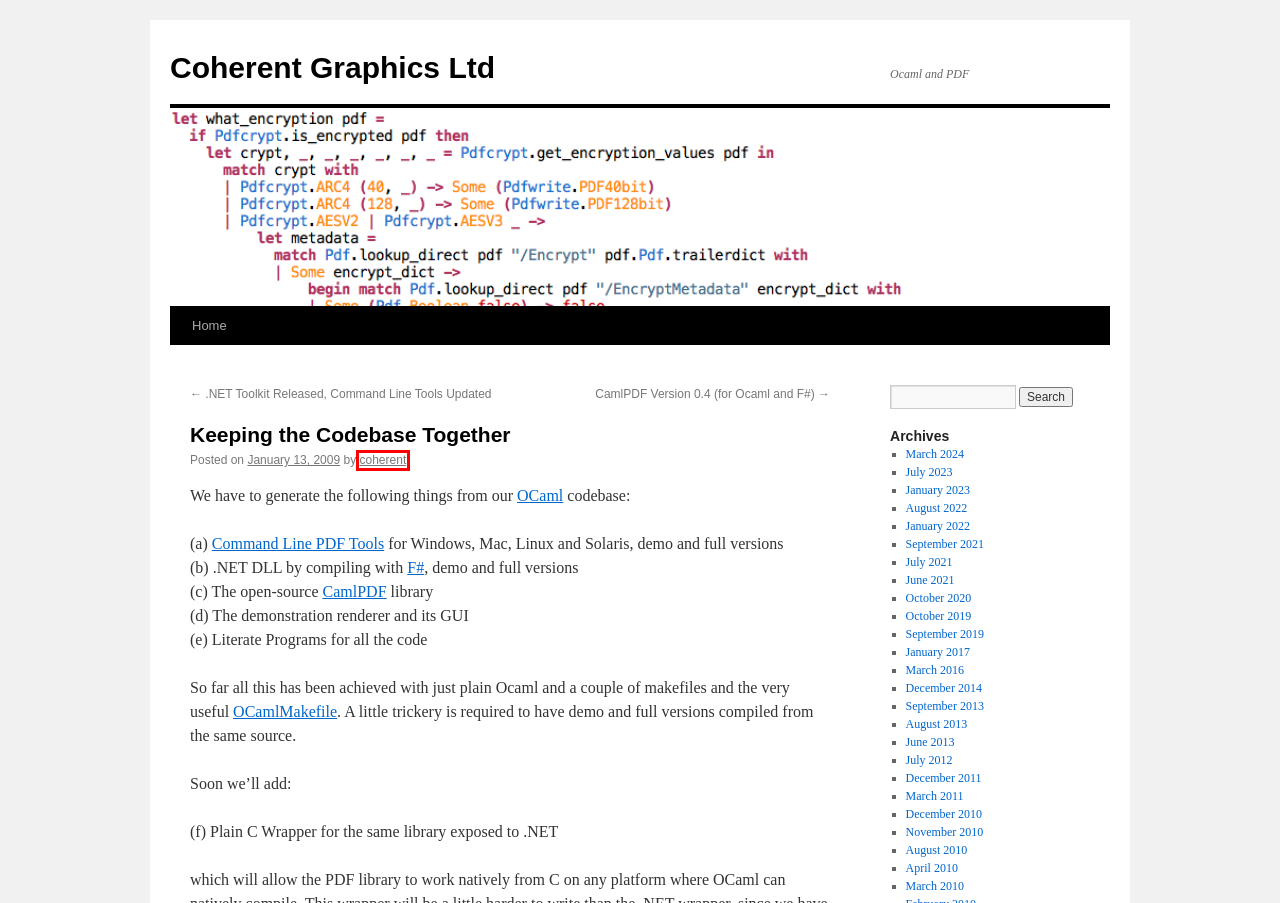You are provided with a screenshot of a webpage that includes a red rectangle bounding box. Please choose the most appropriate webpage description that matches the new webpage after clicking the element within the red bounding box. Here are the candidates:
A. June | 2013 | Coherent Graphics Ltd
B. PDF Command Line Tools and API for Java, .NET, C, C++, Python and JavaScript
C. CamlPDF Version 0.4 (for Ocaml and F#) | Coherent Graphics Ltd
D. December | 2014 | Coherent Graphics Ltd
E. Coherent Graphics: CamlPDF
F. coherent | Coherent Graphics Ltd
G. July | 2023 | Coherent Graphics Ltd
H. December | 2010 | Coherent Graphics Ltd

F